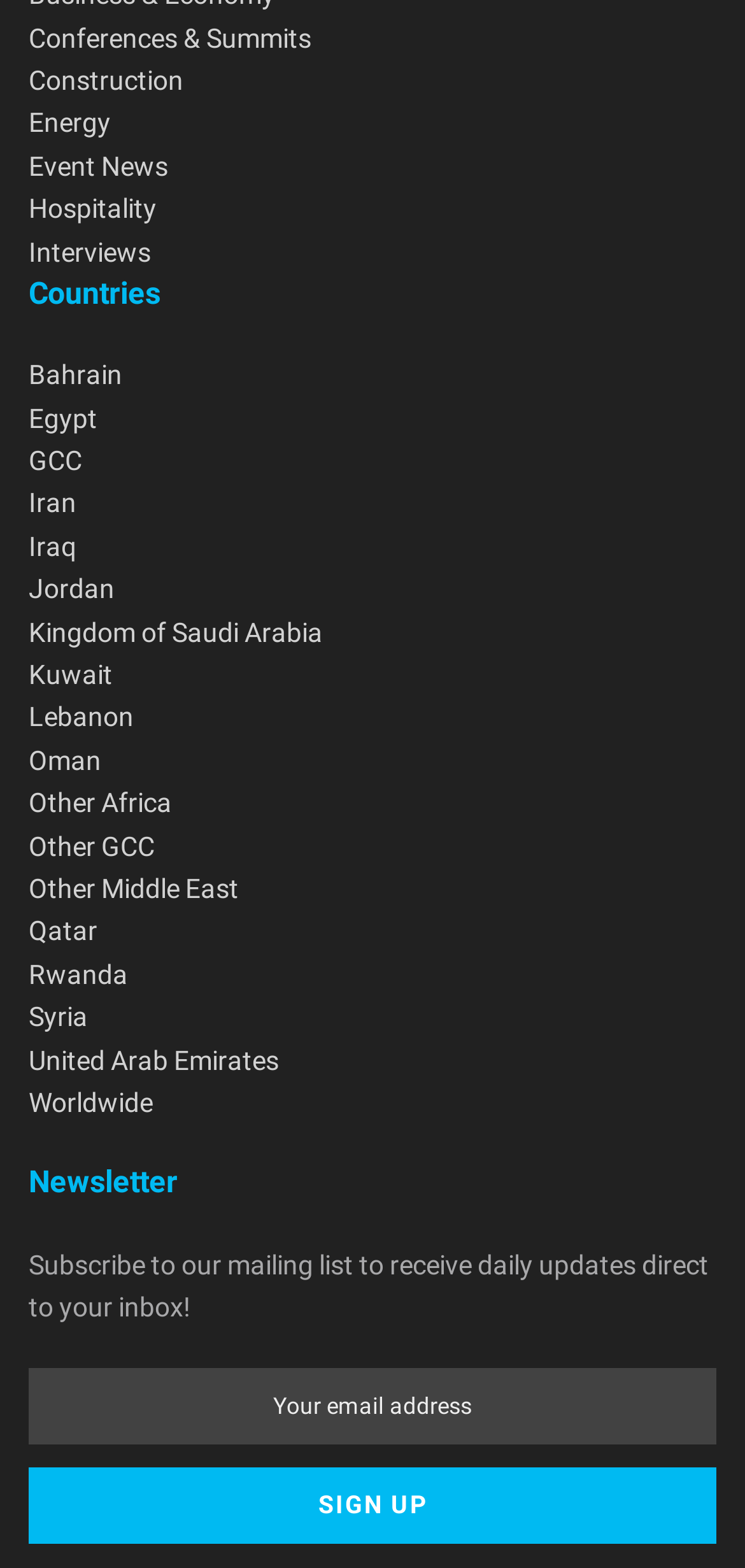Please determine the bounding box coordinates for the element with the description: "name="EMAIL" placeholder="Your email address"".

[0.038, 0.872, 0.962, 0.921]